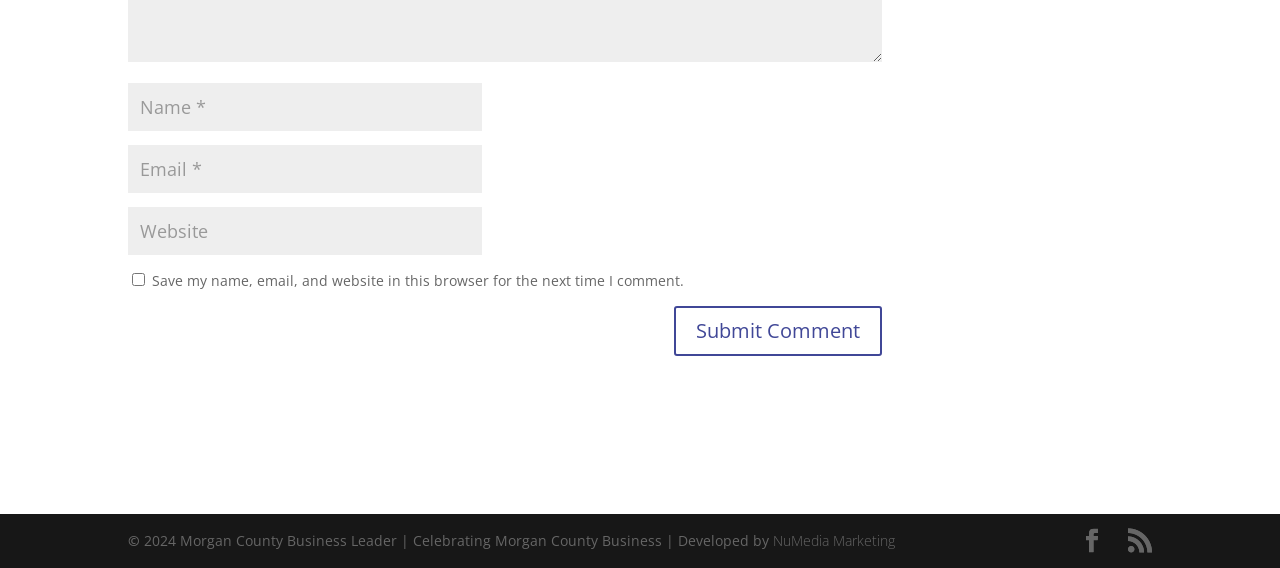Identify the bounding box coordinates for the UI element that matches this description: "Facebook".

[0.844, 0.932, 0.862, 0.976]